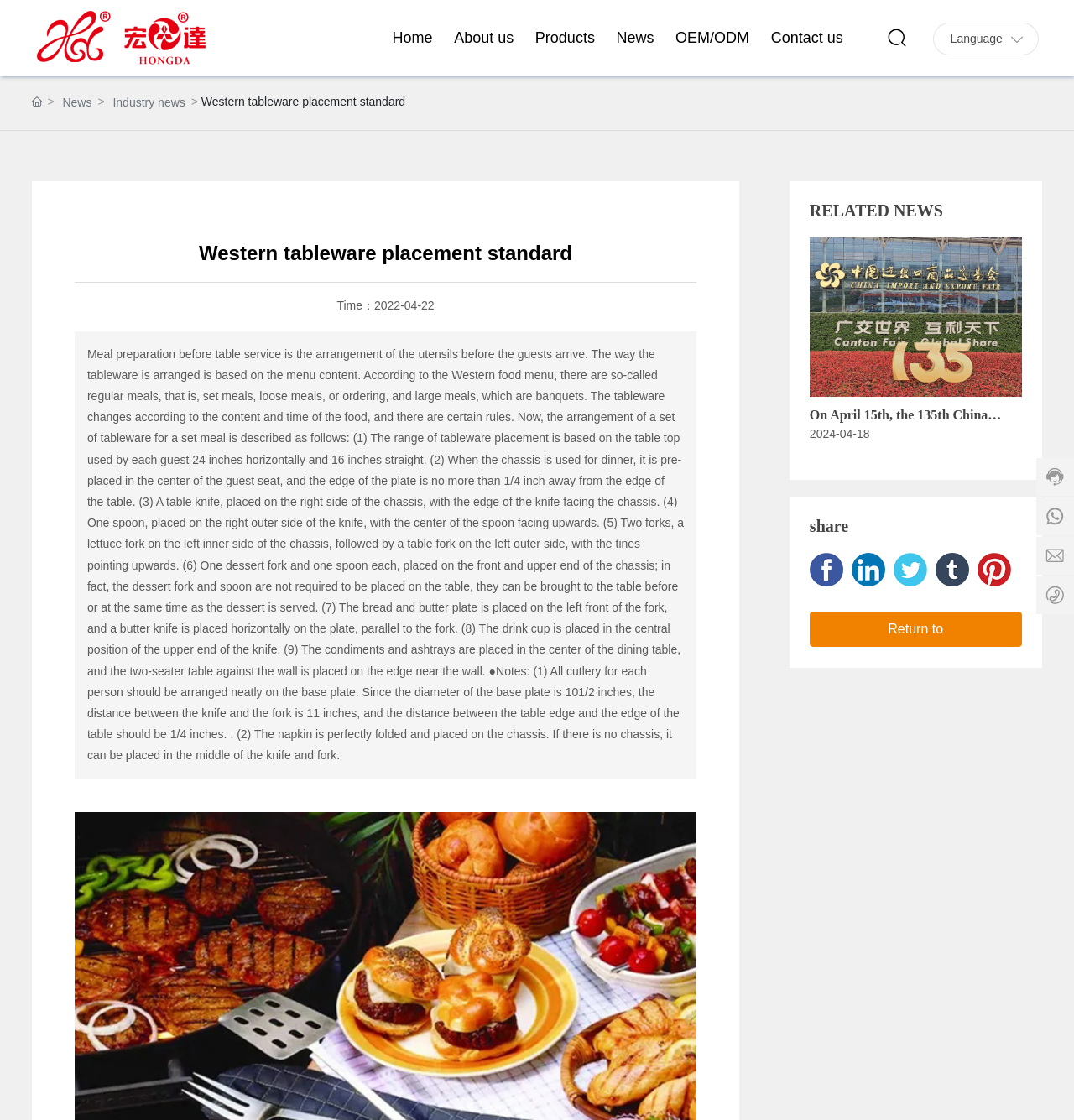Please provide the bounding box coordinates for the UI element as described: "Industry news". The coordinates must be four floats between 0 and 1, represented as [left, top, right, bottom].

[0.105, 0.083, 0.172, 0.101]